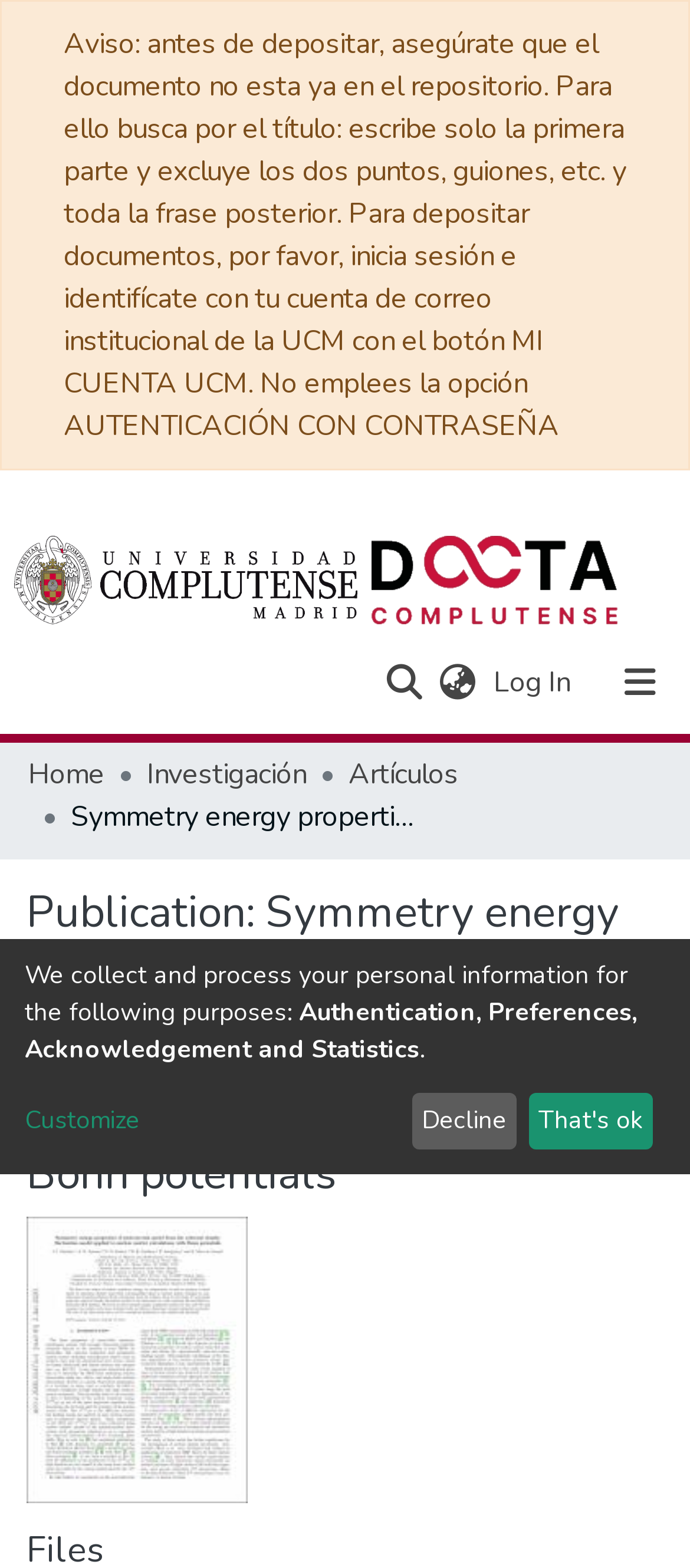Identify the bounding box coordinates of the clickable region required to complete the instruction: "Search for a keyword". The coordinates should be given as four float numbers within the range of 0 and 1, i.e., [left, top, right, bottom].

[0.544, 0.412, 0.621, 0.454]